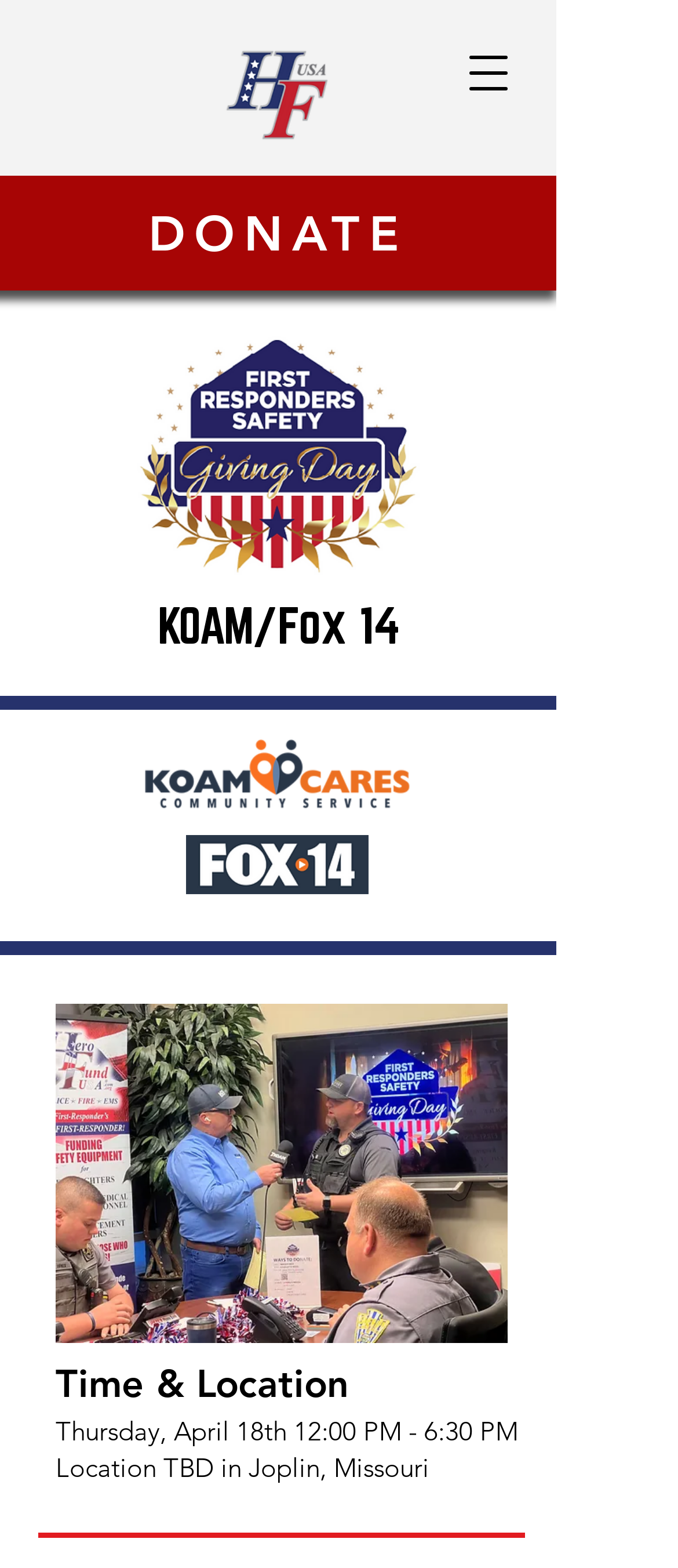Produce an elaborate caption capturing the essence of the webpage.

The webpage is promoting an event in support of local First Responder Heroes. At the top left, there is a small logo image of HF Min. To the right of the logo, there is a button to open a navigation menu. Below the logo, there are two headings, "DONATE" and "KOAM/Fox 14", with the latter having two logo images, one for KOAM CARES and another for FOX 14 LOGO BLUE, placed side by side. 

Below the headings, there is a larger image of a person in a uniform, likely a first responder. Underneath the image, there are four lines of text describing the event details, including the time and location. The event is scheduled to take place on Thursday, July 13th from 6:00 AM to 6:30 PM, with the location to be determined in Joplin, Missouri.